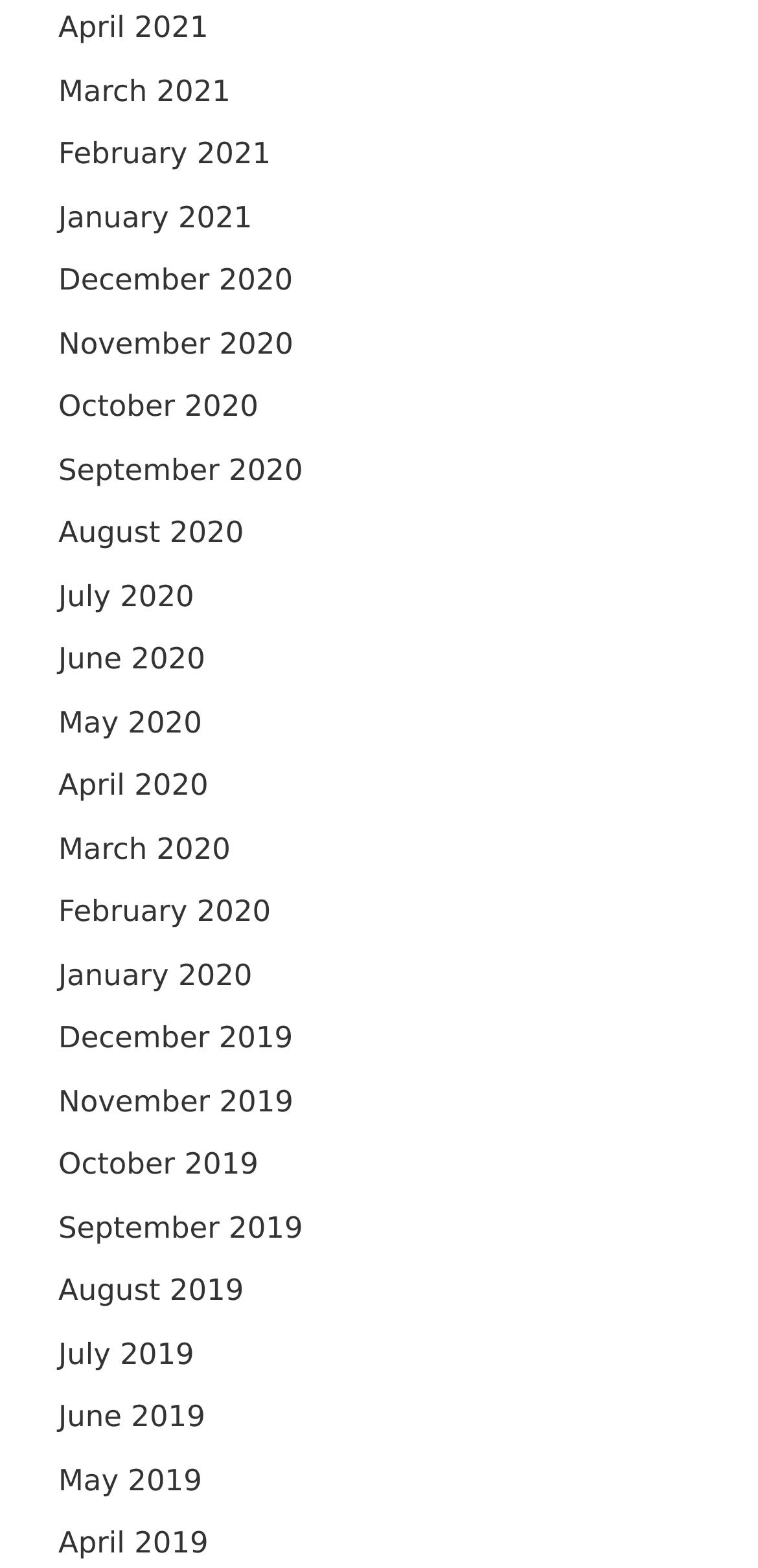Please identify the bounding box coordinates of the area that needs to be clicked to fulfill the following instruction: "view April 2021."

[0.077, 0.007, 0.275, 0.029]